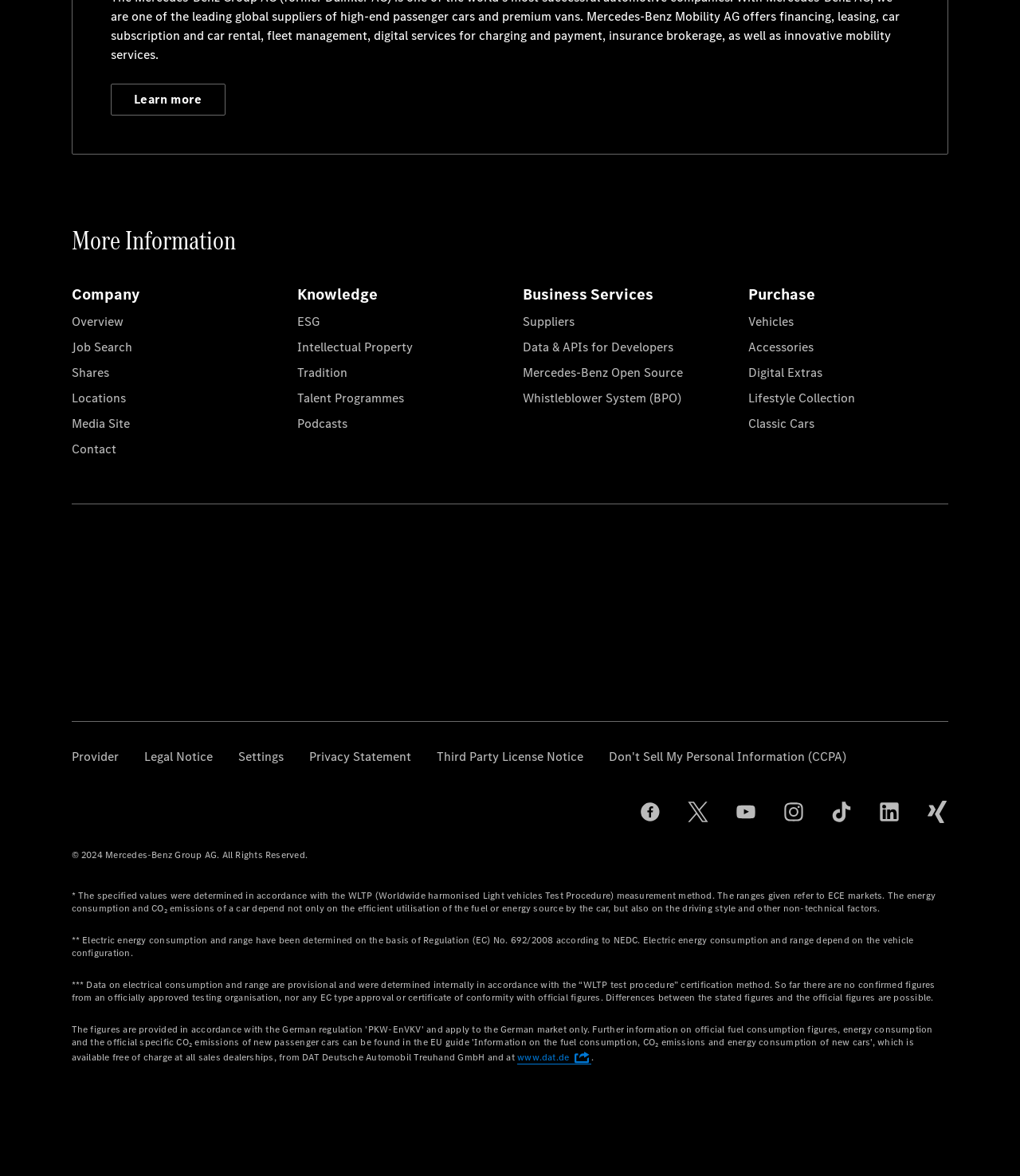Determine the bounding box coordinates of the clickable area required to perform the following instruction: "View company overview". The coordinates should be represented as four float numbers between 0 and 1: [left, top, right, bottom].

[0.07, 0.266, 0.121, 0.282]